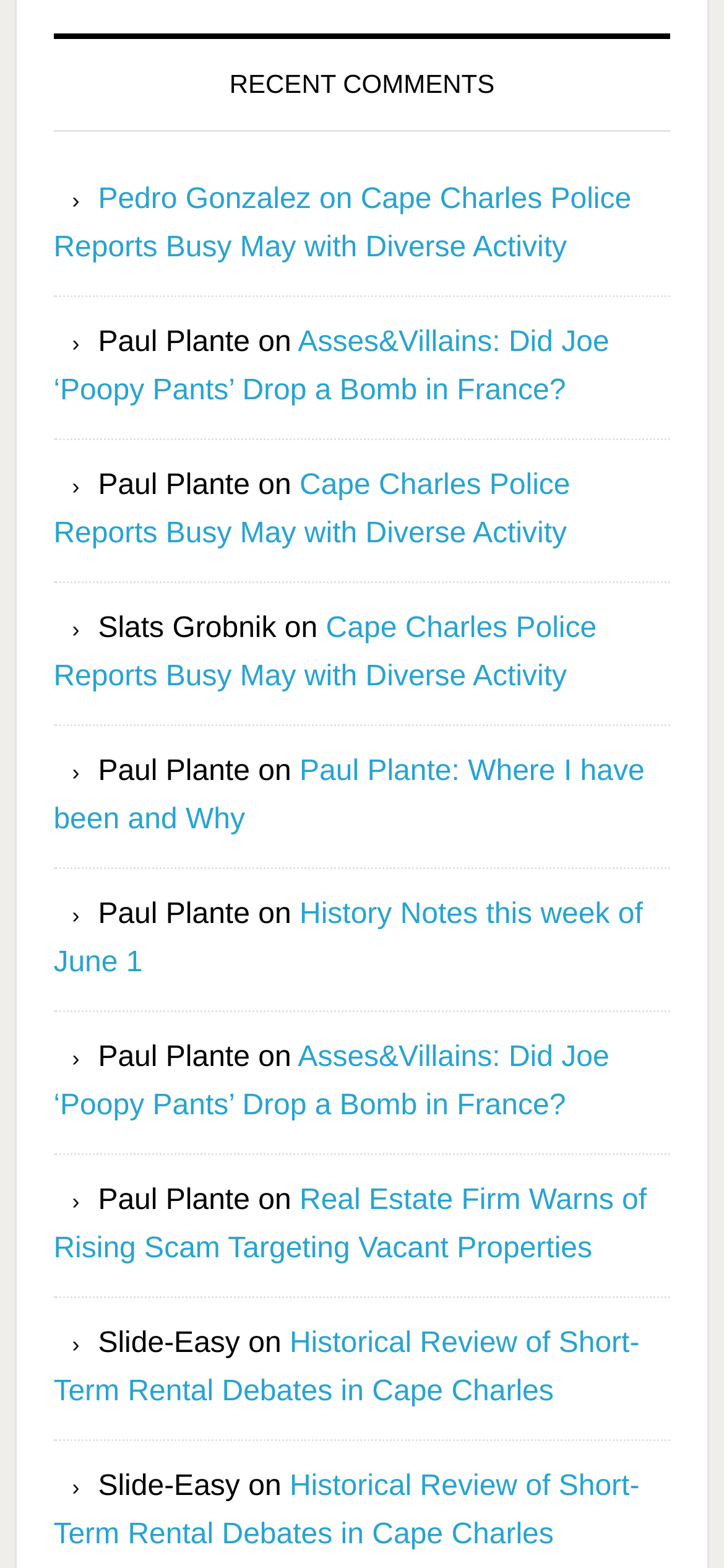What is the position of the comment by Slide-Easy?
Please provide a single word or phrase as your answer based on the image.

8th